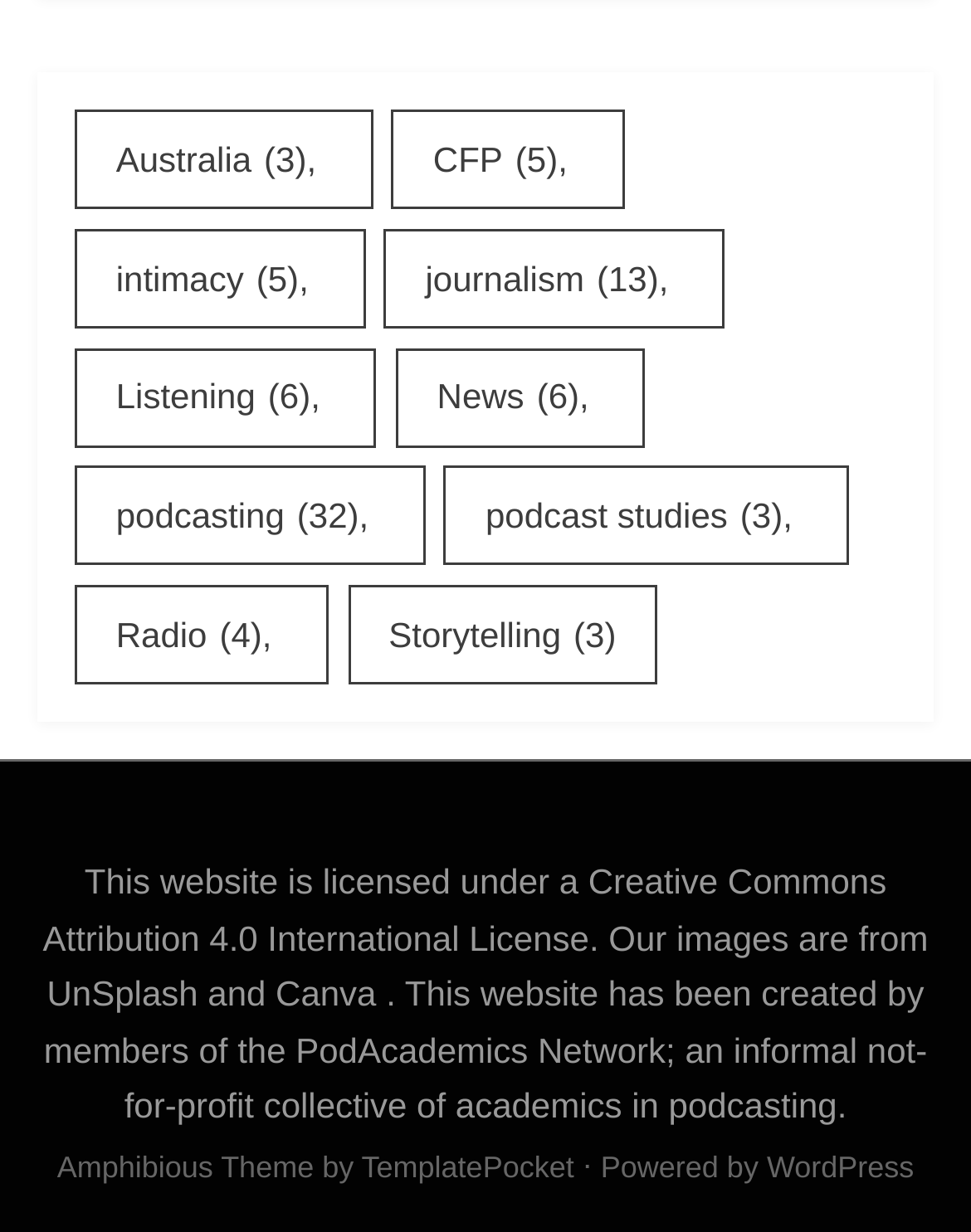Bounding box coordinates must be specified in the format (top-left x, top-left y, bottom-right x, bottom-right y). All values should be floating point numbers between 0 and 1. What are the bounding box coordinates of the UI element described as: CFP (5)

[0.404, 0.089, 0.642, 0.17]